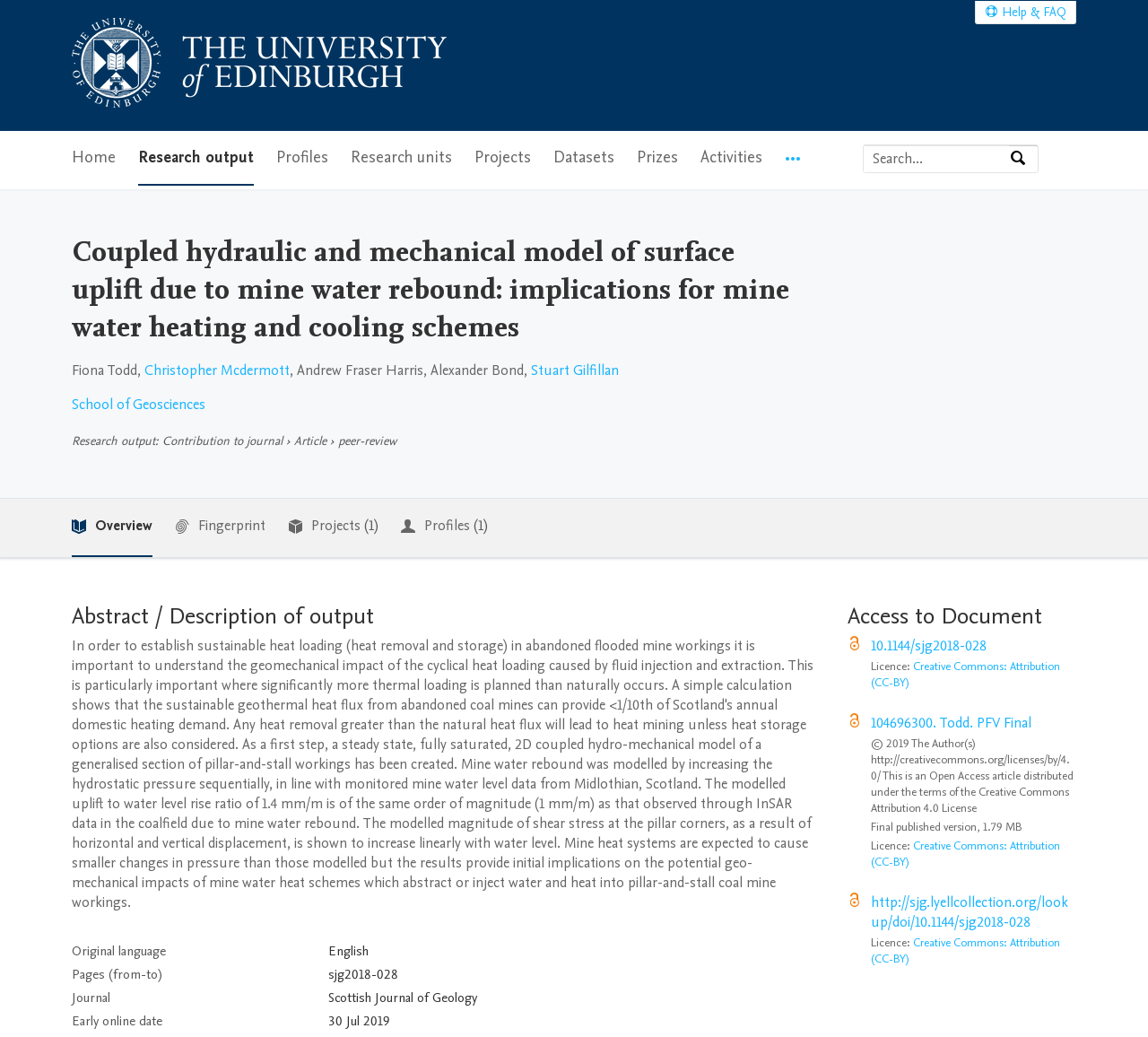Generate a thorough caption that explains the contents of the webpage.

The webpage is a research article page from the University of Edinburgh Research Explorer. At the top left, there is a logo of the University of Edinburgh Research Explorer. Below the logo, there is a main navigation menu with several menu items, including "Home", "Research output", "Profiles", "Research units", "Projects", "Datasets", "Prizes", "Activities", and "More navigation options". 

To the right of the navigation menu, there is a search bar with a label "Search by expertise, name or affiliation" and a search button. 

Below the search bar, there is a heading that displays the title of the research article, "Coupled hydraulic and mechanical model of surface uplift due to mine water rebound: implications for mine water heating and cooling schemes". 

Under the title, there are the names of the authors, including Fiona Todd, Christopher McDermott, Andrew Fraser Harris, and Alexander Bond, with links to their profiles. The authors are affiliated with the School of Geosciences. 

The article is a contribution to a journal, specifically an article with peer-review. There are several menu items to the right, including "Overview", "Fingerprint", "Projects (1)", and "Profiles (1)". 

Below the author information, there is an abstract or description of the output. 

Further down, there are several rows of information, including the original language, pages, journal, and early online date. The journal is Scottish Journal of Geology, with a link to the journal's page. 

To the right of these rows, there is a section titled "Access to Document", with a link to the document and information about the license, which is Creative Commons: Attribution (CC-BY). There are also links to the final published version of the article and to the journal's page.